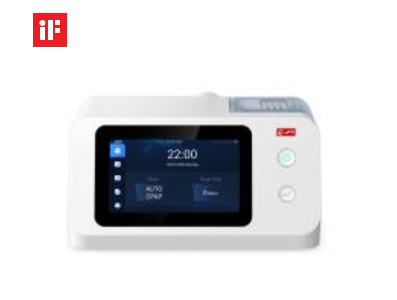What does the iF logo in the top left corner indicate?
Using the details shown in the screenshot, provide a comprehensive answer to the question.

The question asks about the significance of the iF logo present in the top left corner of the image. The caption states that the logo indicates the device's 'connection to design excellence', which provides a direct answer to the question.